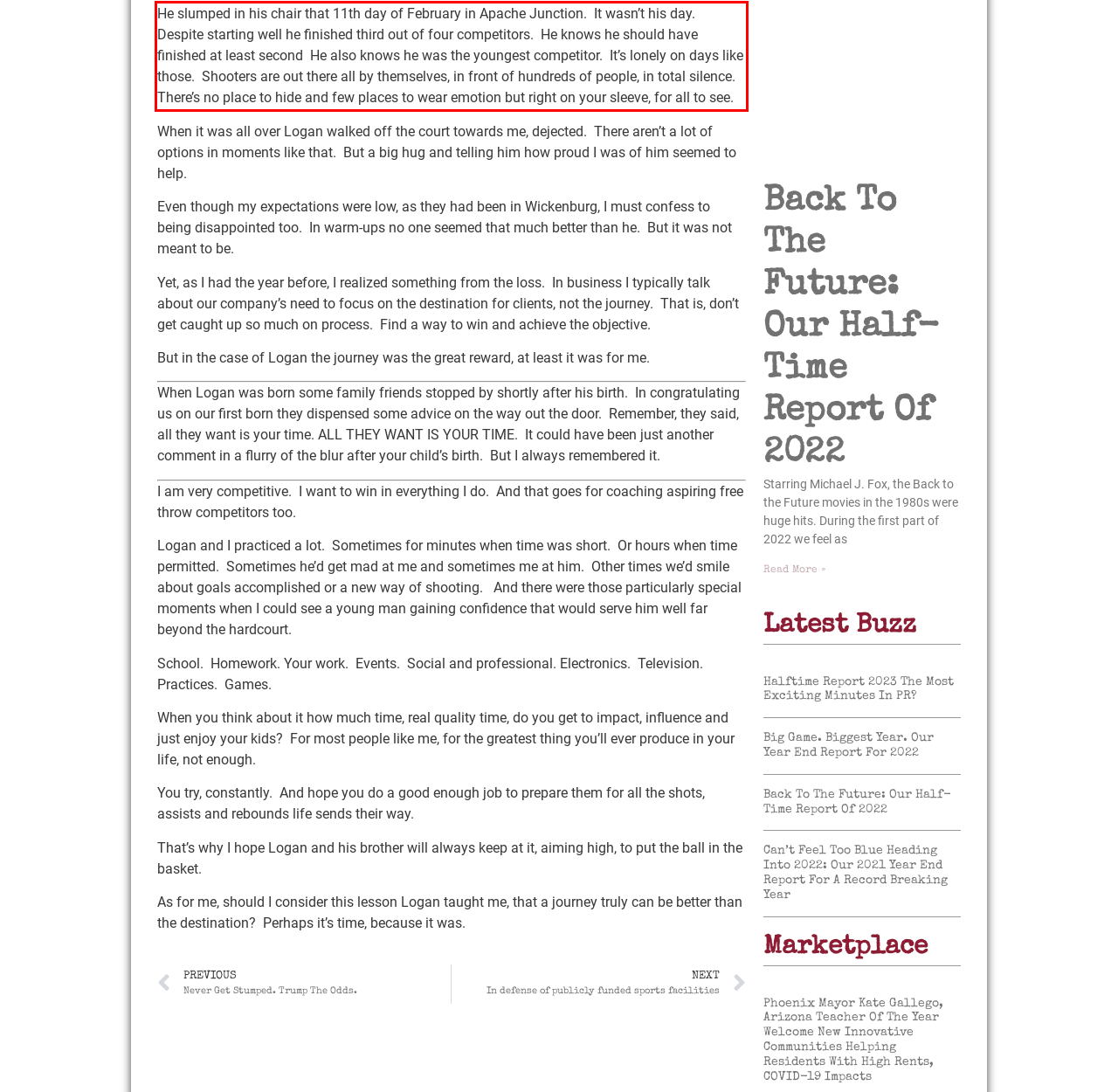You are given a screenshot showing a webpage with a red bounding box. Perform OCR to capture the text within the red bounding box.

He slumped in his chair that 11th day of February in Apache Junction. It wasn’t his day. Despite starting well he finished third out of four competitors. He knows he should have finished at least second He also knows he was the youngest competitor. It’s lonely on days like those. Shooters are out there all by themselves, in front of hundreds of people, in total silence. There’s no place to hide and few places to wear emotion but right on your sleeve, for all to see.